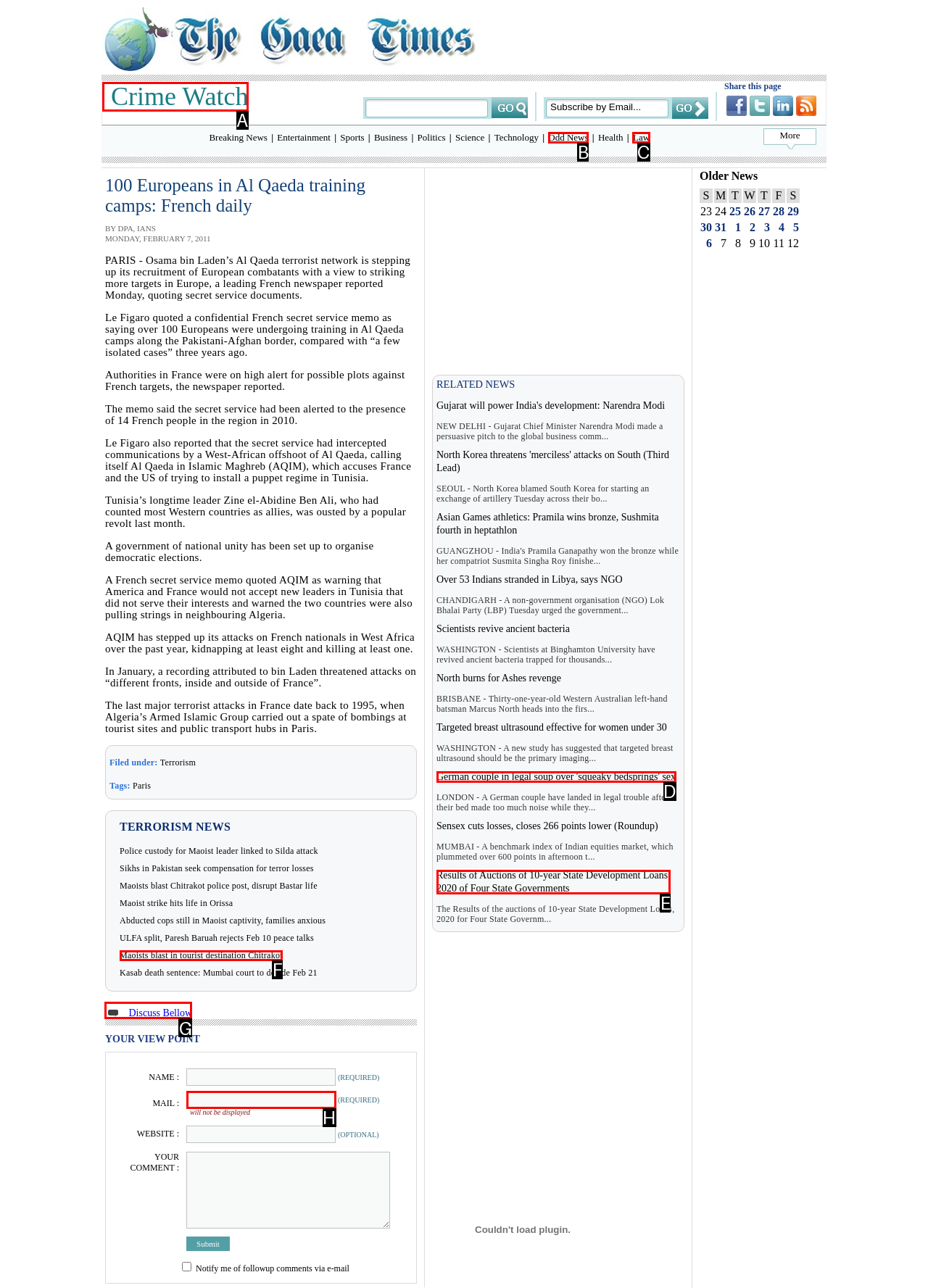To complete the instruction: Discuss Below, which HTML element should be clicked?
Respond with the option's letter from the provided choices.

G